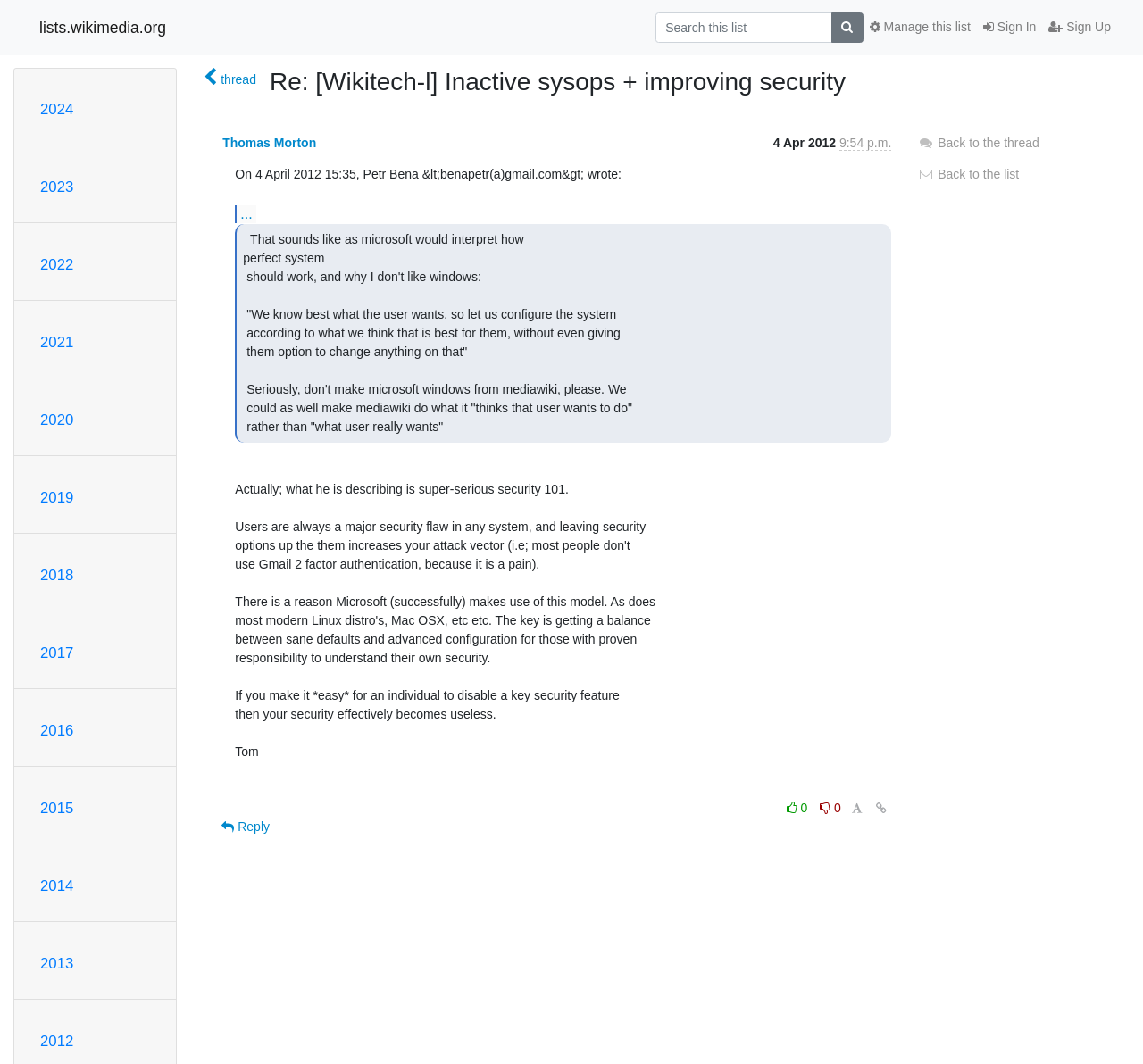Write a detailed summary of the webpage, including text, images, and layout.

This webpage appears to be a discussion thread on a mailing list, specifically the Wikitech-l list on lists.wikimedia.org. At the top, there is a search bar with a magnifying glass icon and a "Search this list" textbox. To the right of the search bar, there are links to sign in, sign up, and manage the list.

Below the search bar, there is a list of years, ranging from 2012 to 2024, which likely represent archives of the mailing list. Each year is a heading, and they are arranged in a vertical column on the left side of the page.

The main content of the page is a discussion thread, which includes a heading with the subject "Re: [Wikitech-l] Inactive sysops + improving security". Below the heading, there is a table with information about the thread, including the sender's name, "Thomas Morton", and the date and time the message was sent, "April 4, 2012, 3:54 p.m.".

The message itself is a long block of text, which appears to be a response to a previous message. The text discusses the idea of configuring a system according to what the developers think is best for the user, without giving the user the option to change anything. The author of the message expresses their dislike for this approach, comparing it to Microsoft's approach to Windows.

To the right of the message, there are several links, including "Display in fixed font", "Reply", and "Back to the thread". There is also a link to go back to the list of messages. At the bottom of the page, there are additional links, including one to reply to the message and another to go back to the thread.